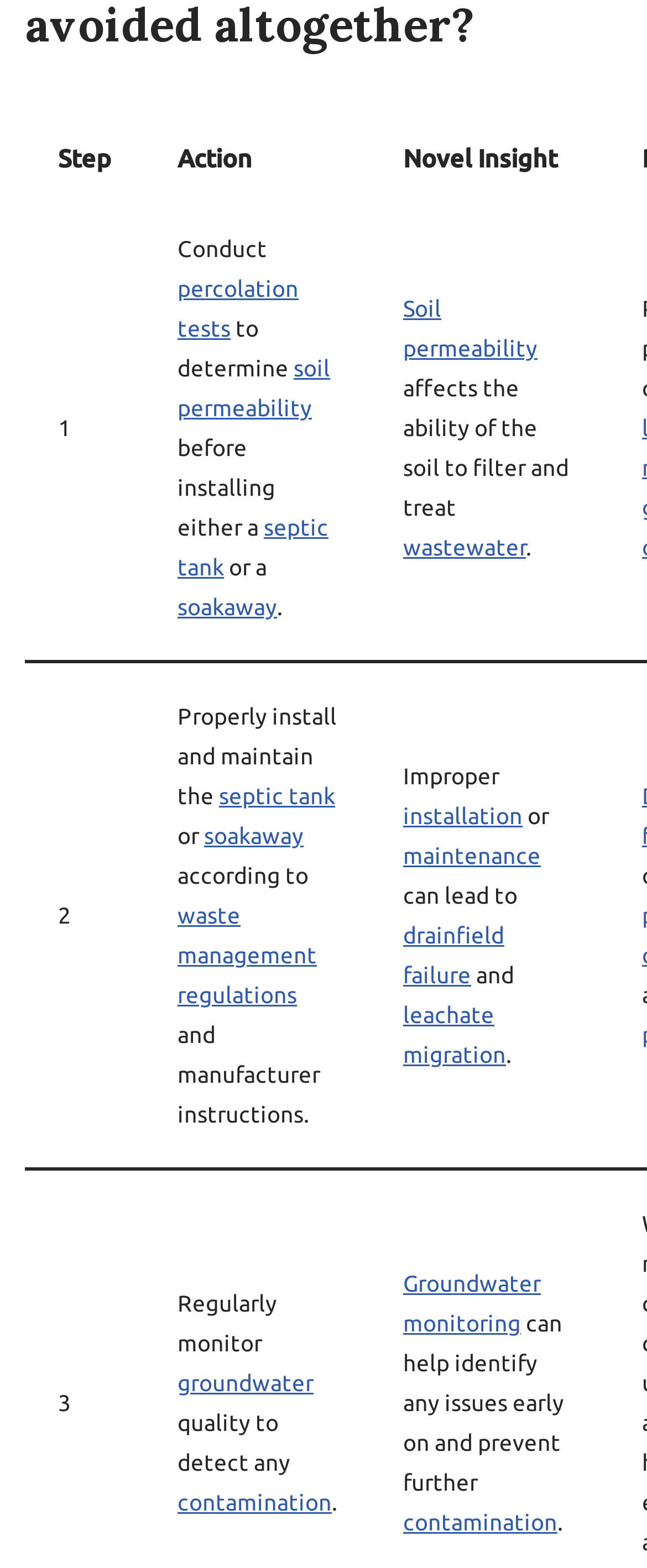Please provide a one-word or phrase answer to the question: 
What can lead to drainfield failure?

Improper installation or maintenance